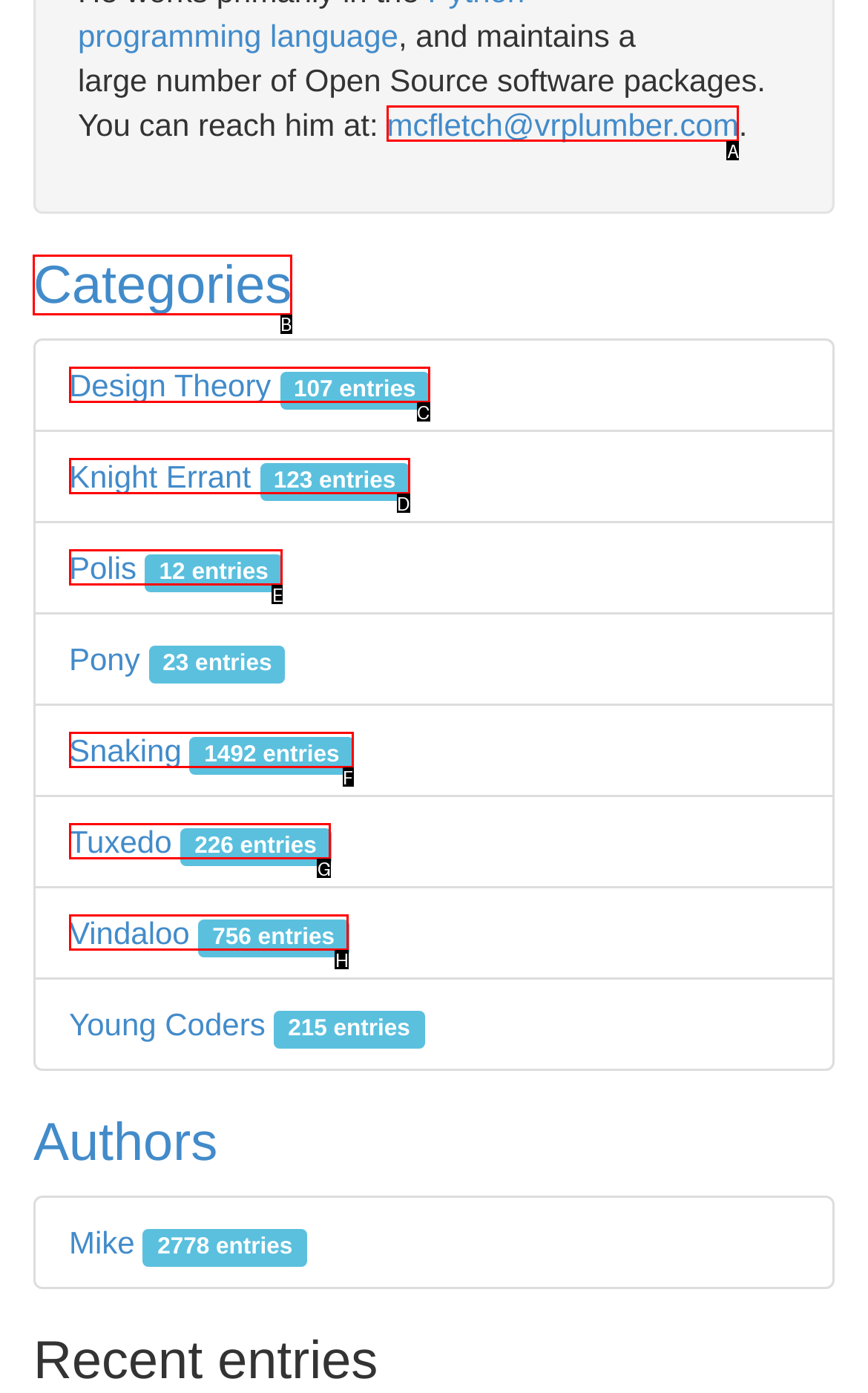Decide which letter you need to select to fulfill the task: Check Privacy Policy
Answer with the letter that matches the correct option directly.

None